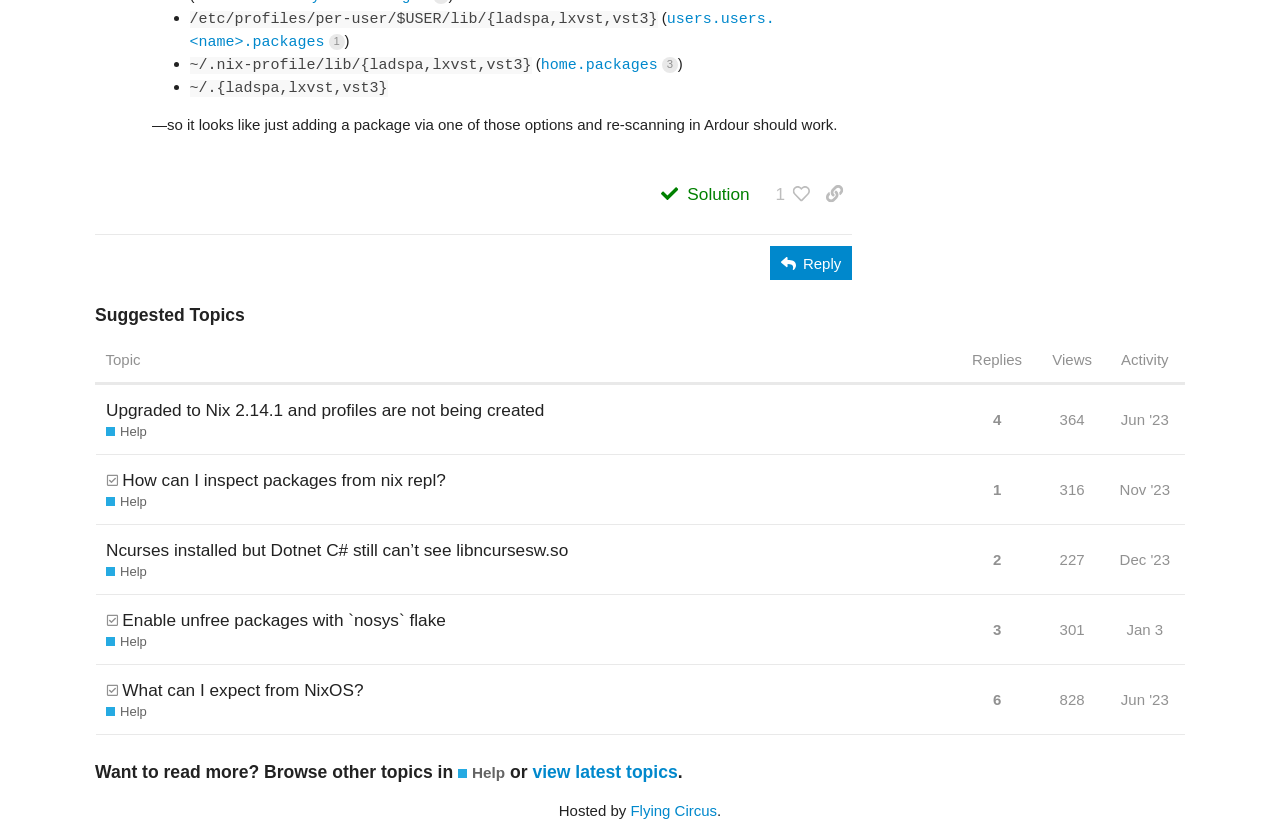Identify the bounding box coordinates of the HTML element based on this description: "home.packages 3".

[0.422, 0.067, 0.53, 0.088]